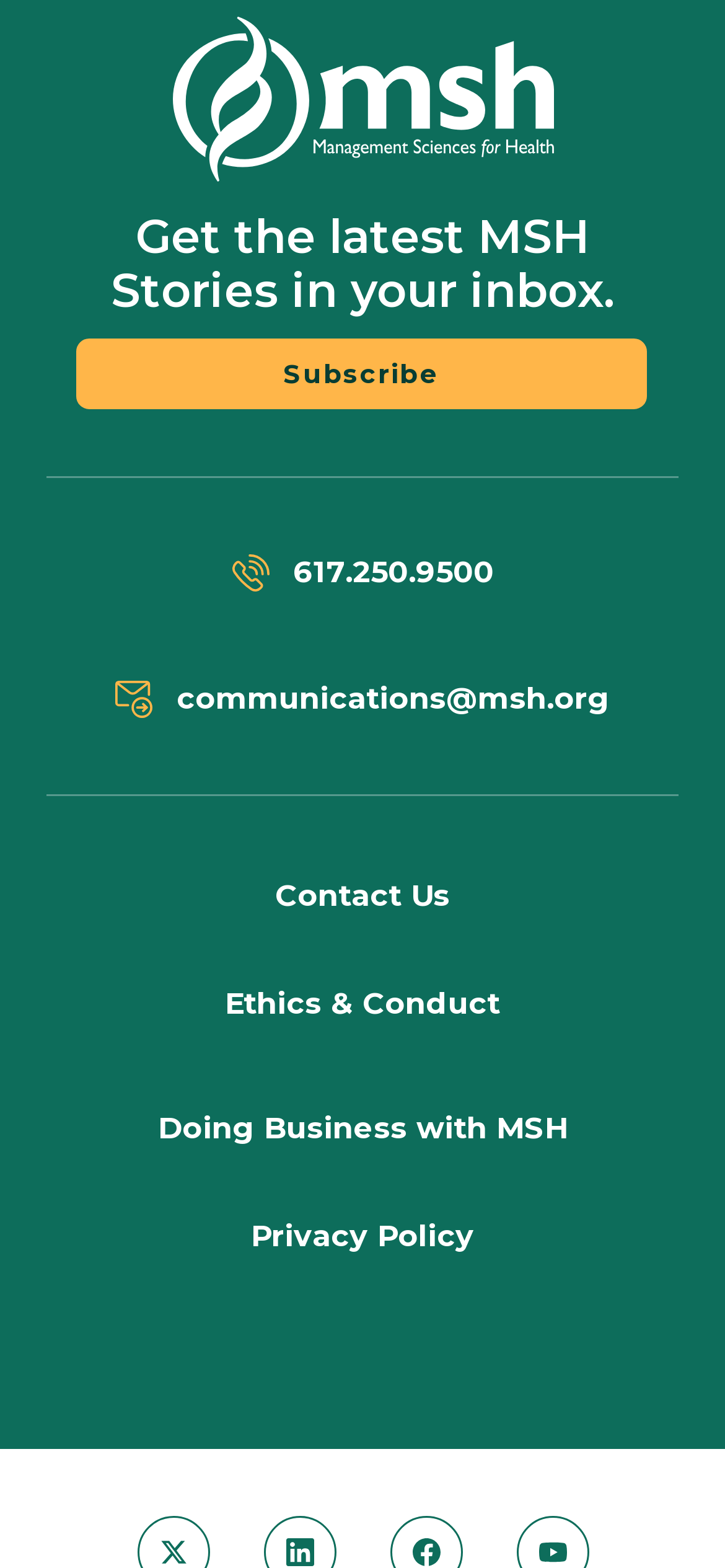Please identify the bounding box coordinates of the element that needs to be clicked to execute the following command: "View Doing Business with MSH". Provide the bounding box using four float numbers between 0 and 1, formatted as [left, top, right, bottom].

[0.218, 0.709, 0.782, 0.731]